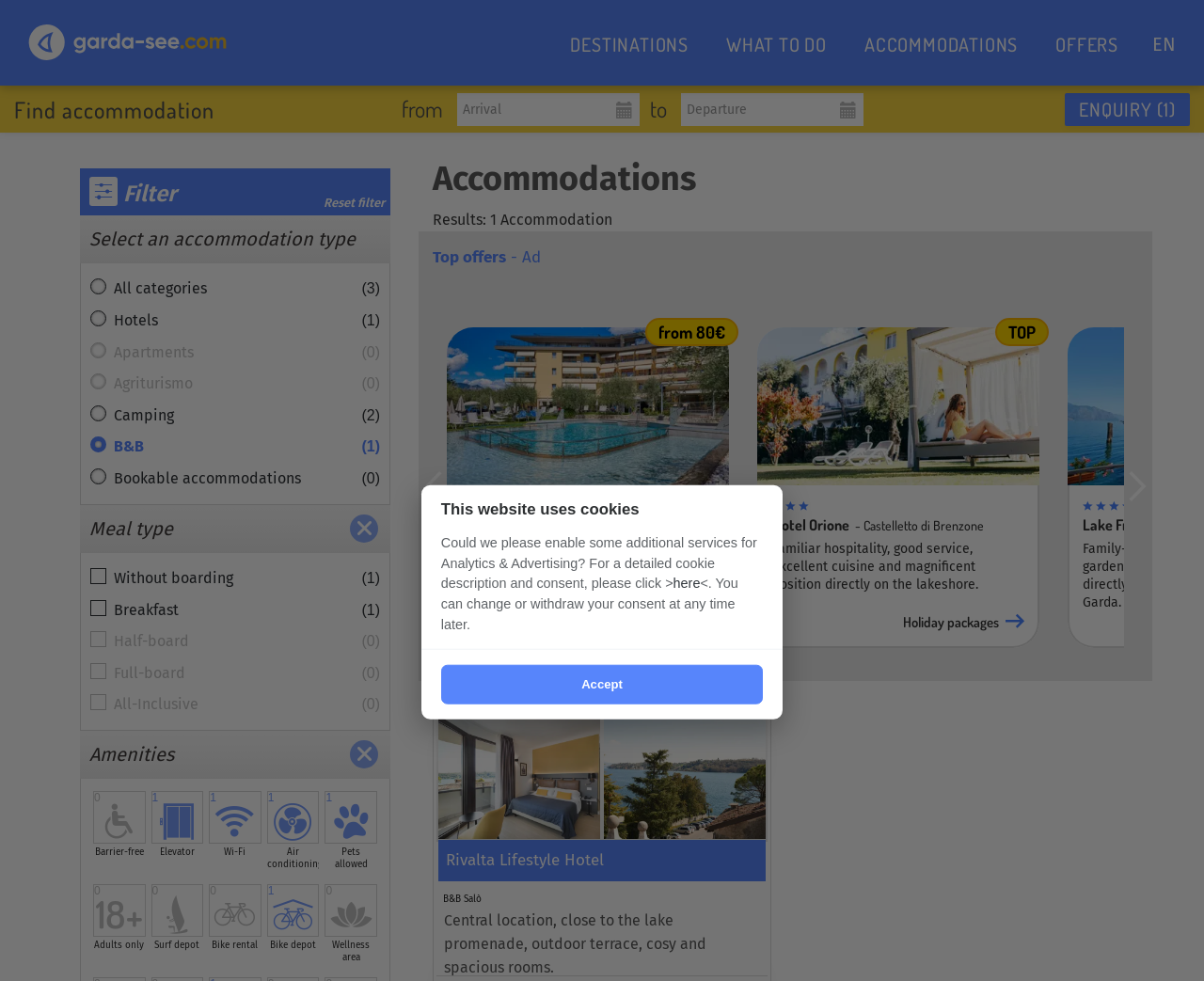Describe the webpage in detail, including text, images, and layout.

This webpage is about booking accommodations in San Felice del Benaco at Lake Garda. At the top, there is a link to "Lake Garda" with an accompanying image. Below that, there are four main links: "DESTINATIONS", "WHAT TO DO", "ACCOMMODATIONS", and "OFFERS". To the right of these links, there are three language options: "EN", "DE", and "IT".

In the main content area, there is a search function to find accommodations. Users can input their arrival and departure dates and click the "ENQUIRY" button. Below the search function, there are filters to narrow down the search results by accommodation type, meal type, and amenities.

The webpage displays a list of accommodations, with each item showing the name, location, and a brief description. There are also buttons to navigate to the next or previous slide. Some accommodations have additional information, such as "TOP" or "Adults friendly" labels.

On the right side of the page, there are more links to specific accommodations, including "Rivalta Lifestyle Hotel" and "B&B Salò". There is also a dialog box that pops up to inform users about the website's use of cookies and to request consent for analytics and advertising.

Overall, the webpage is designed to help users find and book accommodations in San Felice del Benaco at Lake Garda, with various filters and search options to tailor the results to their needs.